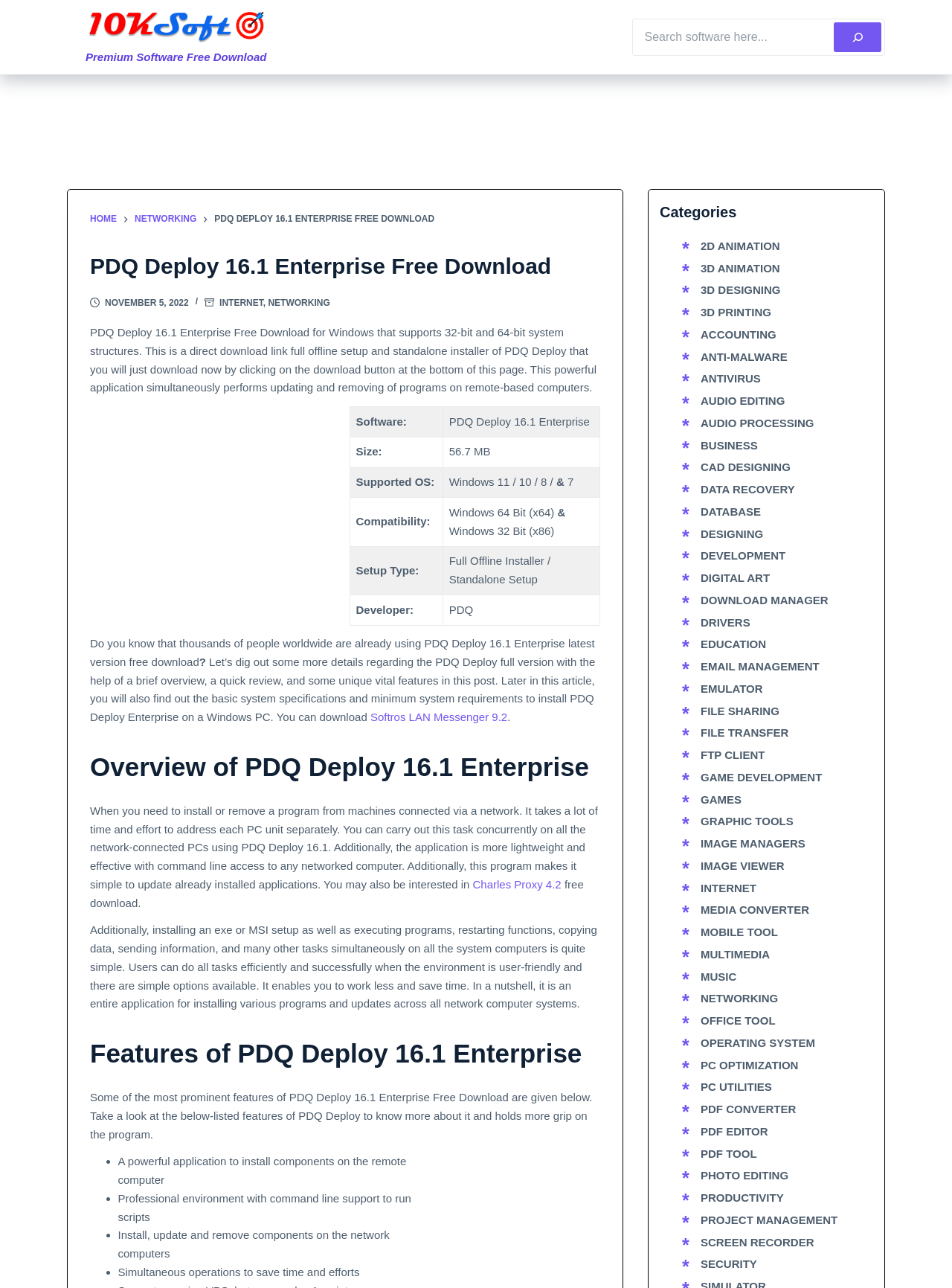What type of system structures does the software support?
Please provide a detailed and comprehensive answer to the question.

I found the answer by looking at the text 'PDQ Deploy 16.1 Enterprise Free Download for Windows that supports 32-bit and 64-bit system structures.' which explicitly states that the software supports 32-bit and 64-bit system structures.